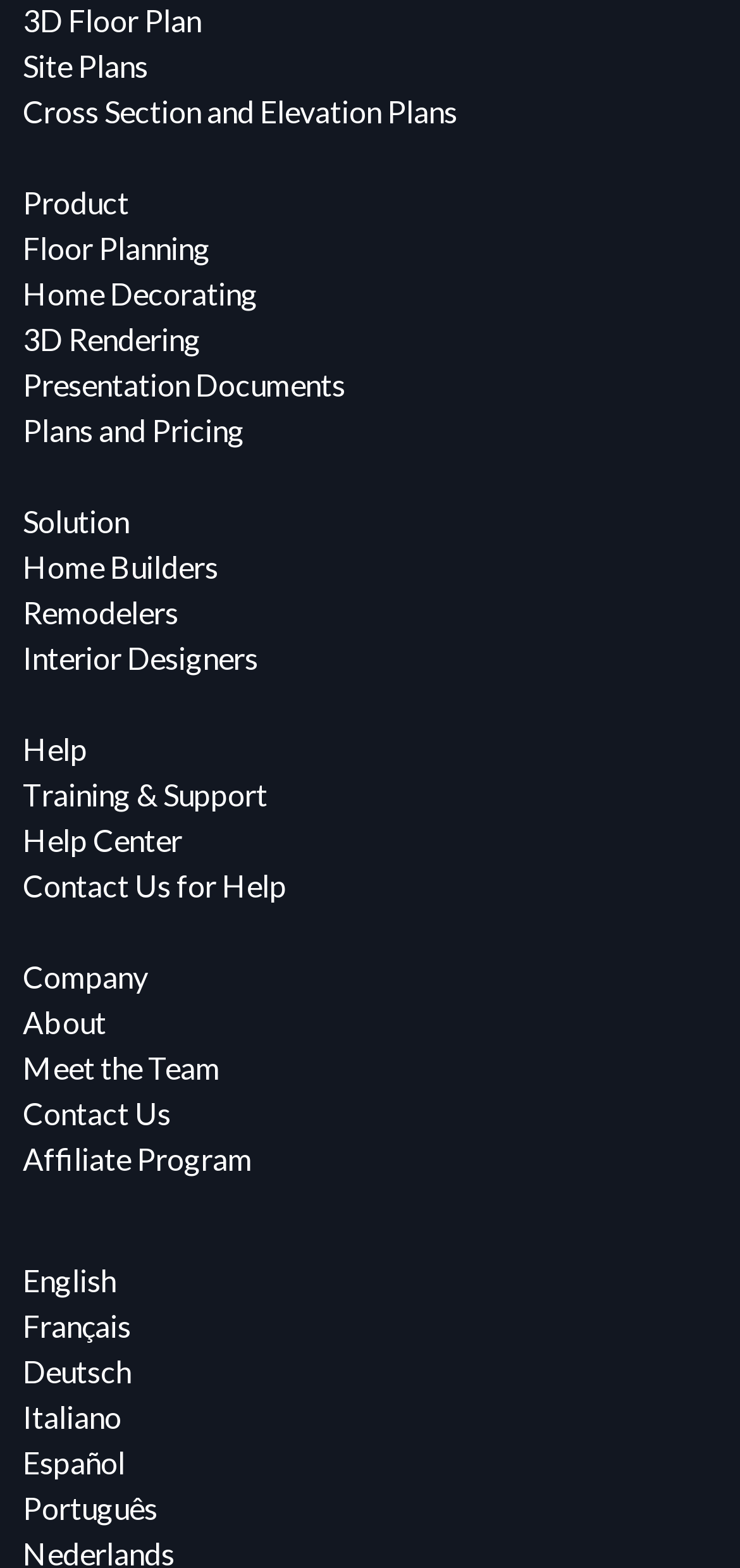Determine the bounding box coordinates of the clickable region to execute the instruction: "View 3D Floor Plan". The coordinates should be four float numbers between 0 and 1, denoted as [left, top, right, bottom].

[0.031, 0.002, 0.272, 0.025]